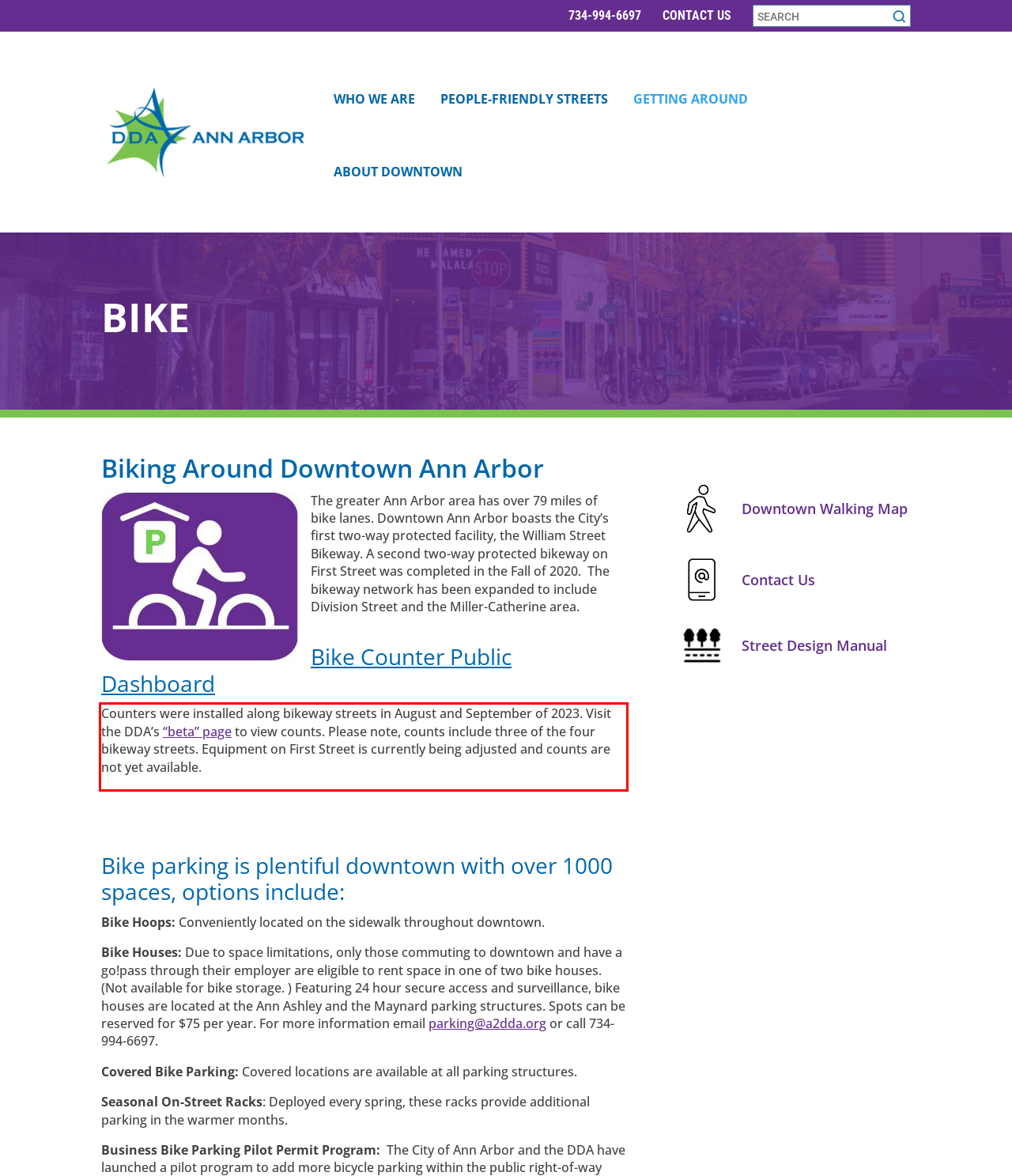Given a screenshot of a webpage with a red bounding box, please identify and retrieve the text inside the red rectangle.

Counters were installed along bikeway streets in August and September of 2023. Visit the DDA’s “beta” page to view counts. Please note, counts include three of the four bikeway streets. Equipment on First Street is currently being adjusted and counts are not yet available.